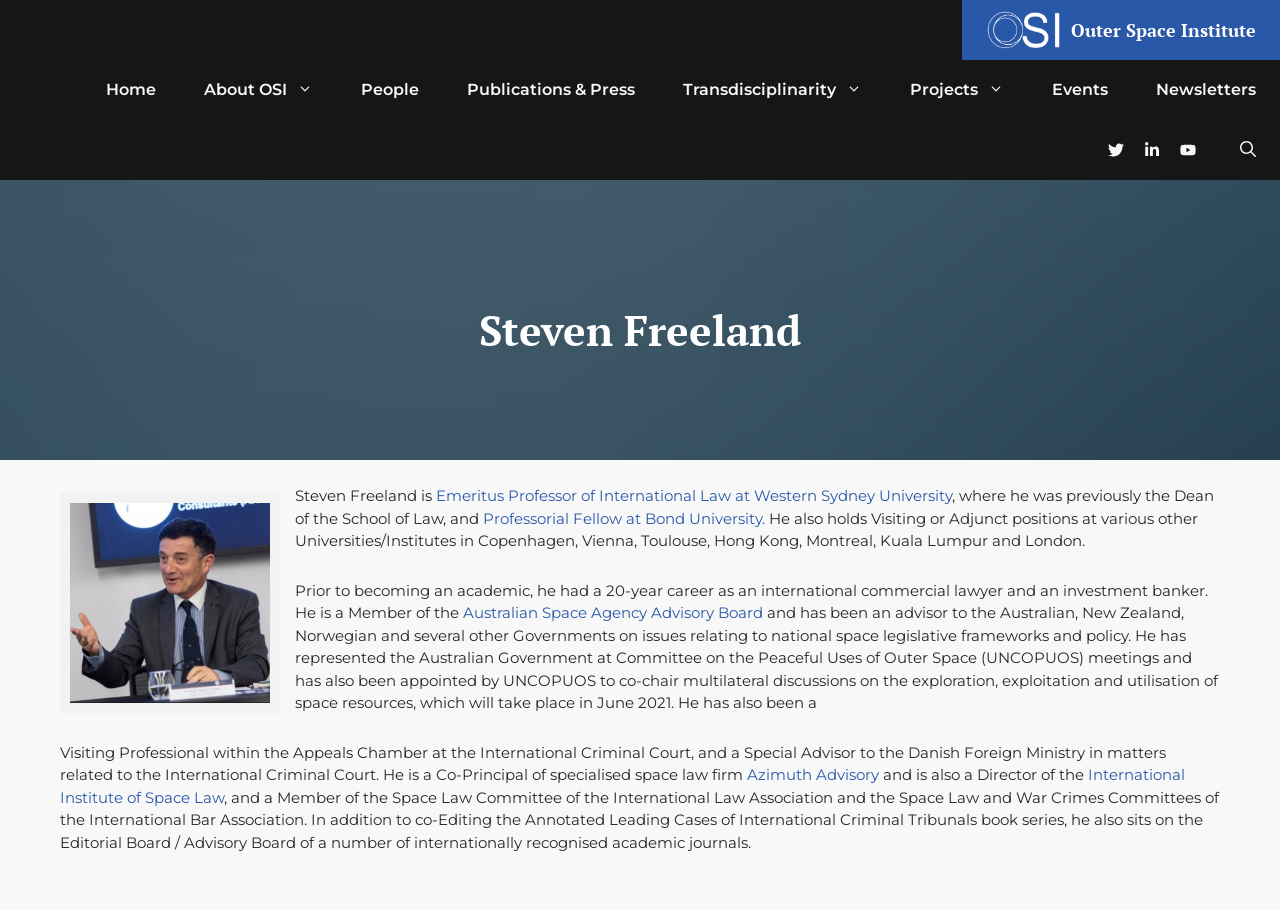Determine the coordinates of the bounding box for the clickable area needed to execute this instruction: "Click on the Home link".

[0.064, 0.066, 0.141, 0.132]